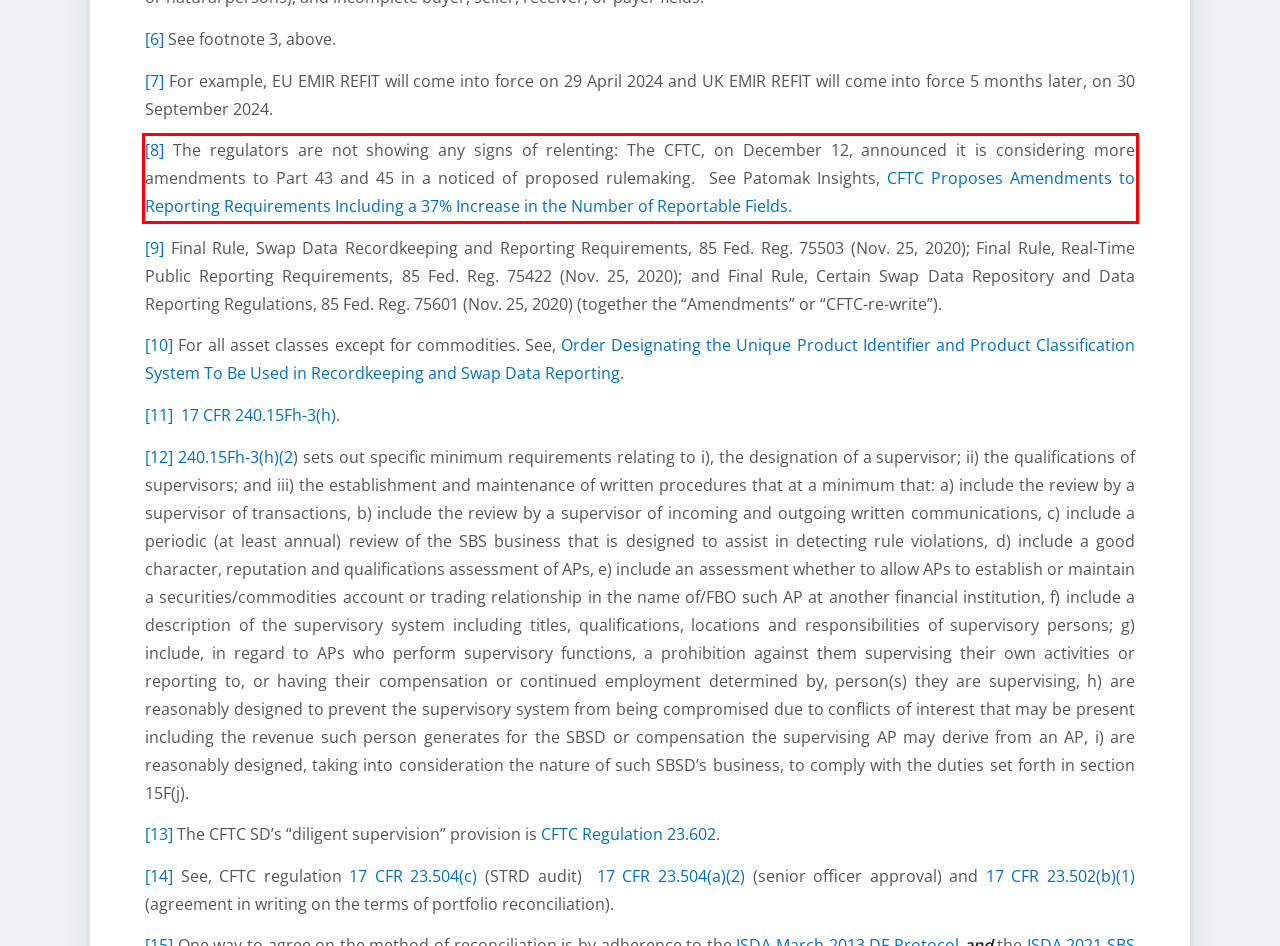Please use OCR to extract the text content from the red bounding box in the provided webpage screenshot.

[8] The regulators are not showing any signs of relenting: The CFTC, on December 12, announced it is considering more amendments to Part 43 and 45 in a noticed of proposed rulemaking. See Patomak Insights, CFTC Proposes Amendments to Reporting Requirements Including a 37% Increase in the Number of Reportable Fields.